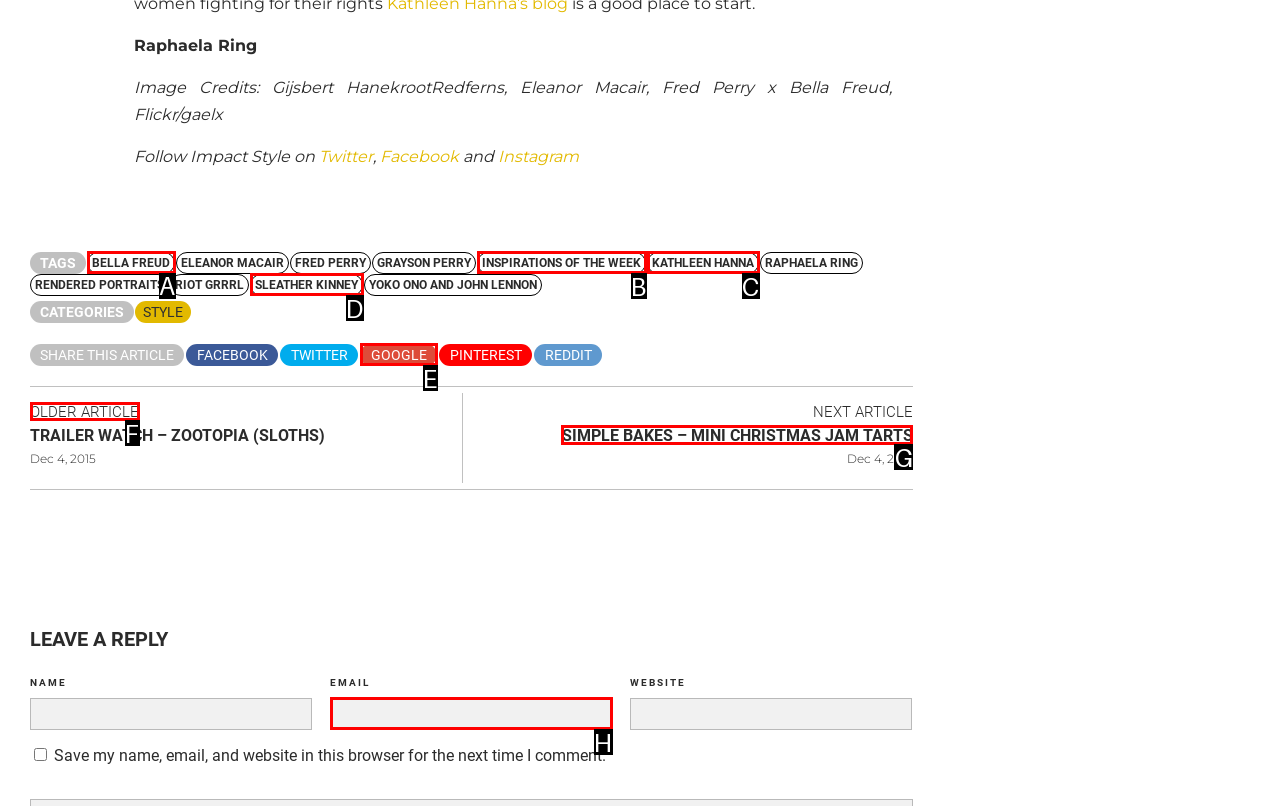Identify the letter of the correct UI element to fulfill the task: Follow the link to Bella Freud from the given options in the screenshot.

A